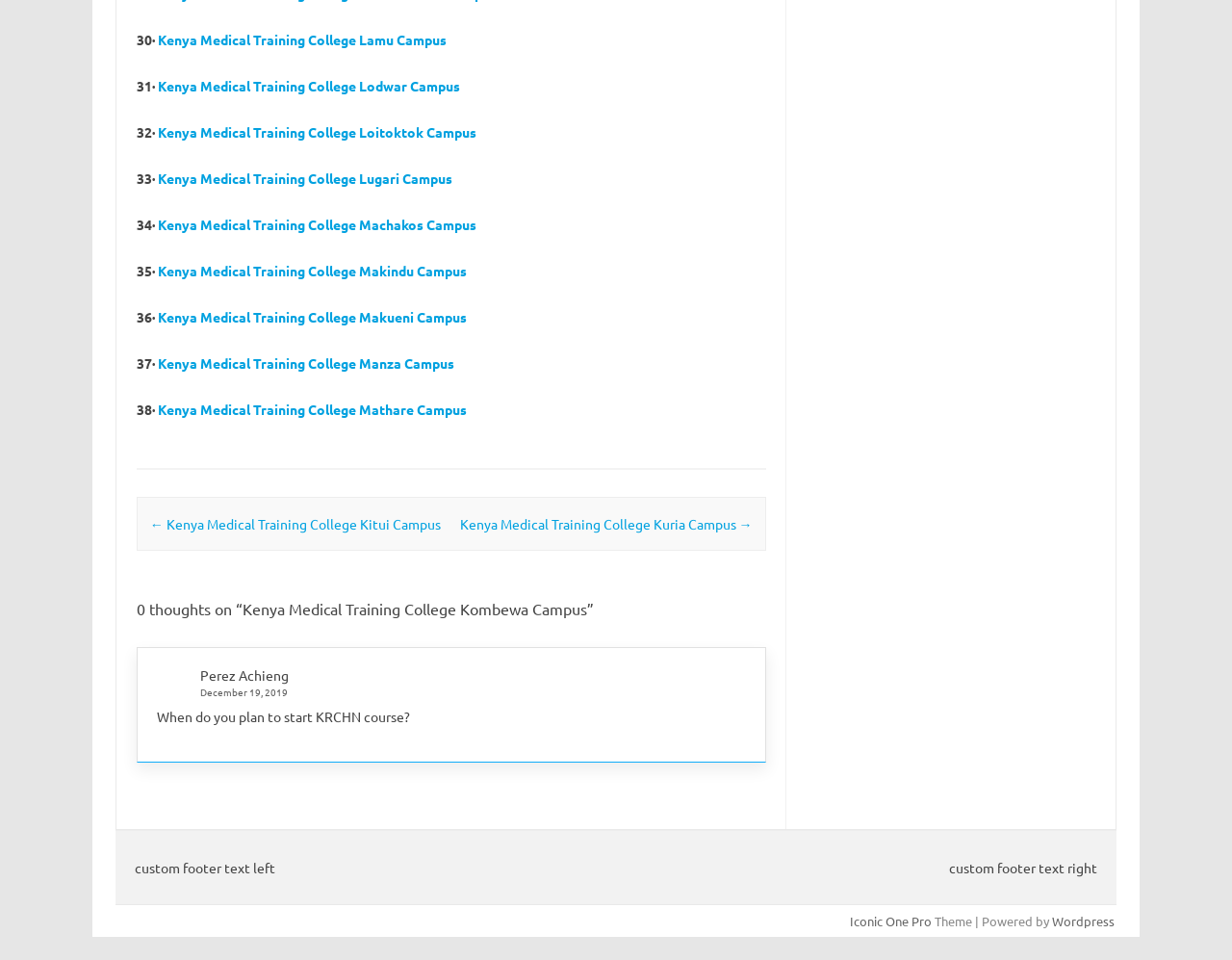Locate the bounding box coordinates of the clickable area needed to fulfill the instruction: "Click on Kenya Medical Training College Kuria Campus".

[0.373, 0.537, 0.611, 0.555]